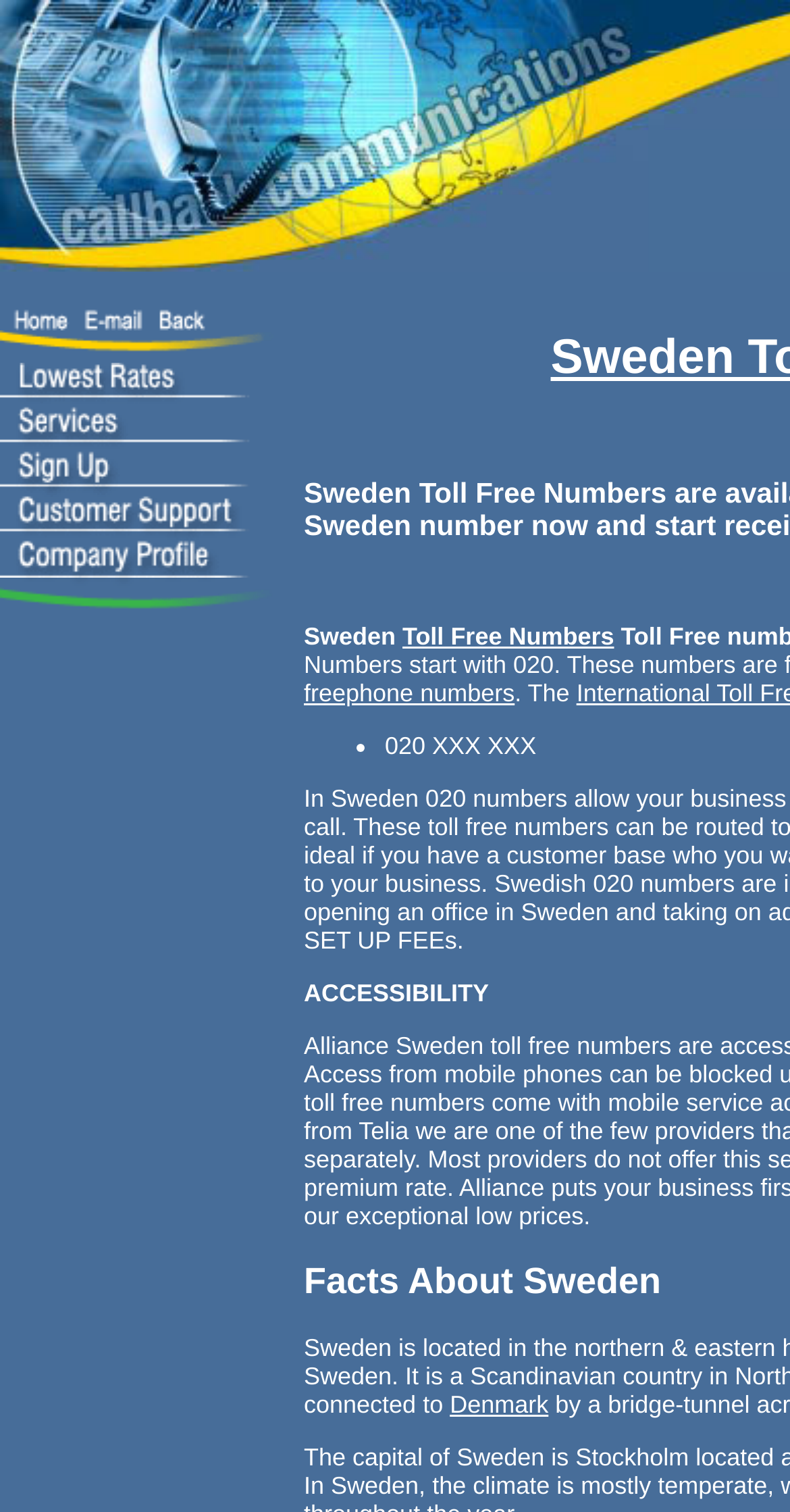What is the shape of the image on the top left?
Please provide a comprehensive answer based on the details in the screenshot.

Based on the bounding box coordinates of the image element, [0.0, 0.218, 0.346, 0.24], it can be inferred that the image is a rectangle shape.